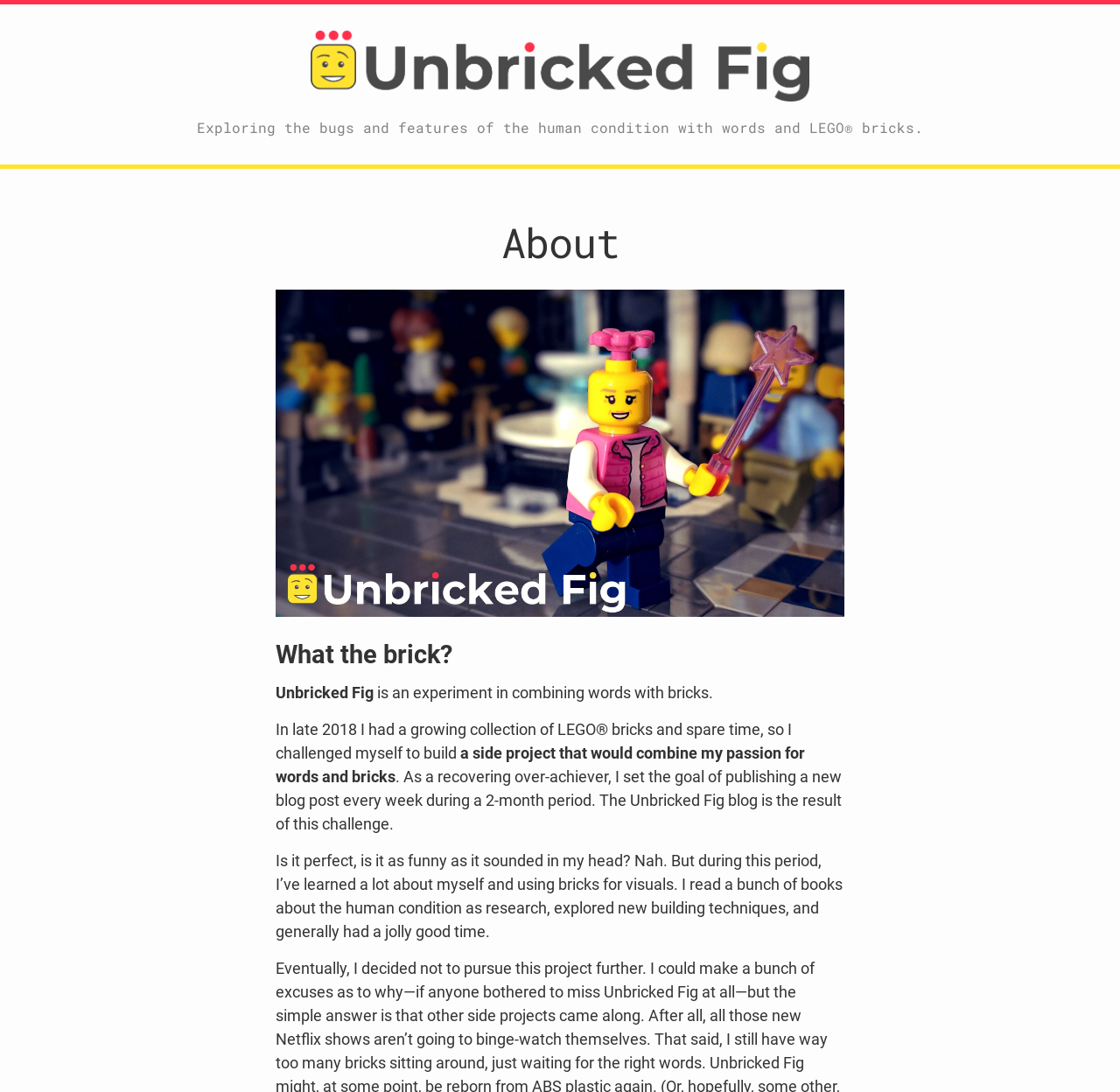What is the name of the blog?
Refer to the image and respond with a one-word or short-phrase answer.

Unbricked Fig